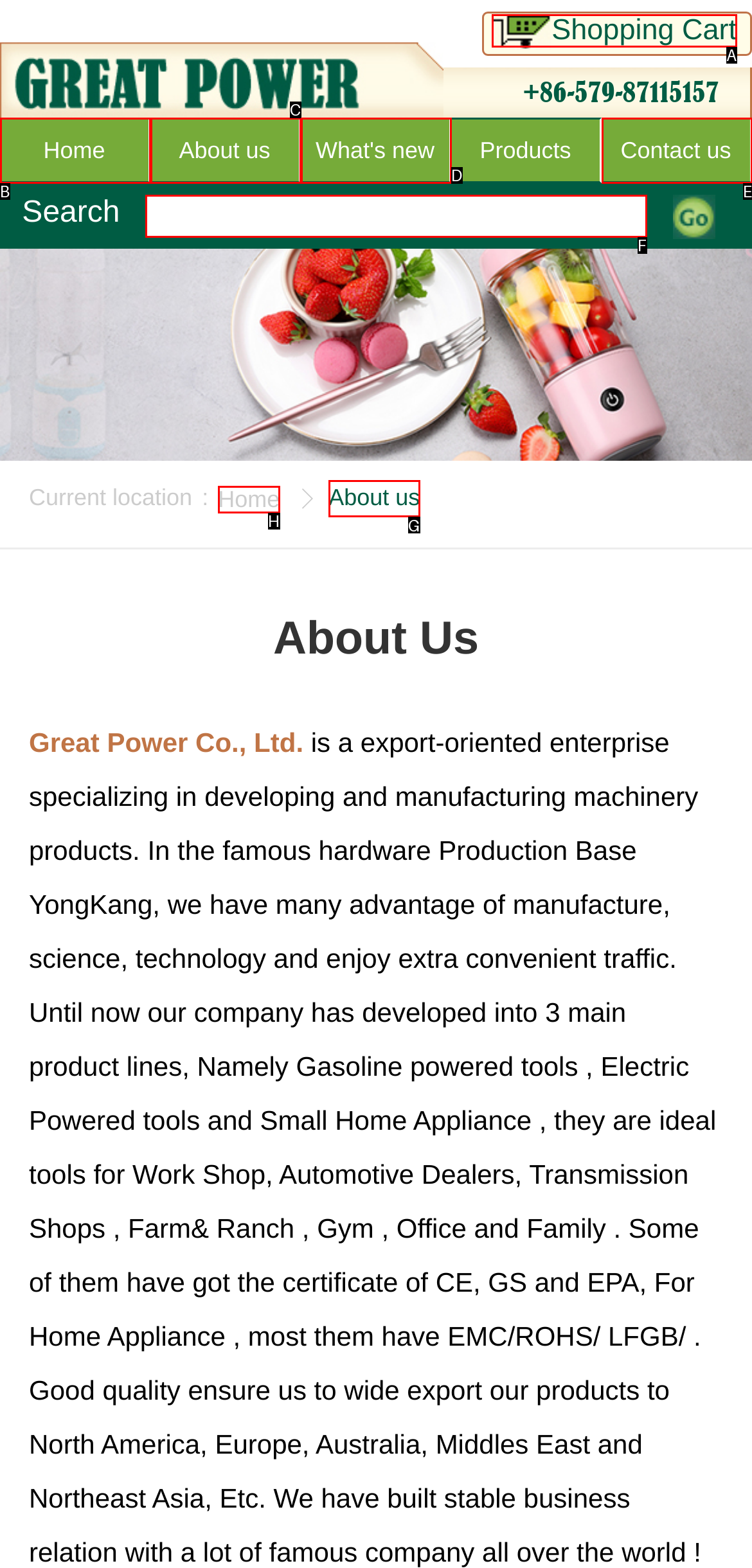Identify the HTML element that matches the description: Home
Respond with the letter of the correct option.

B